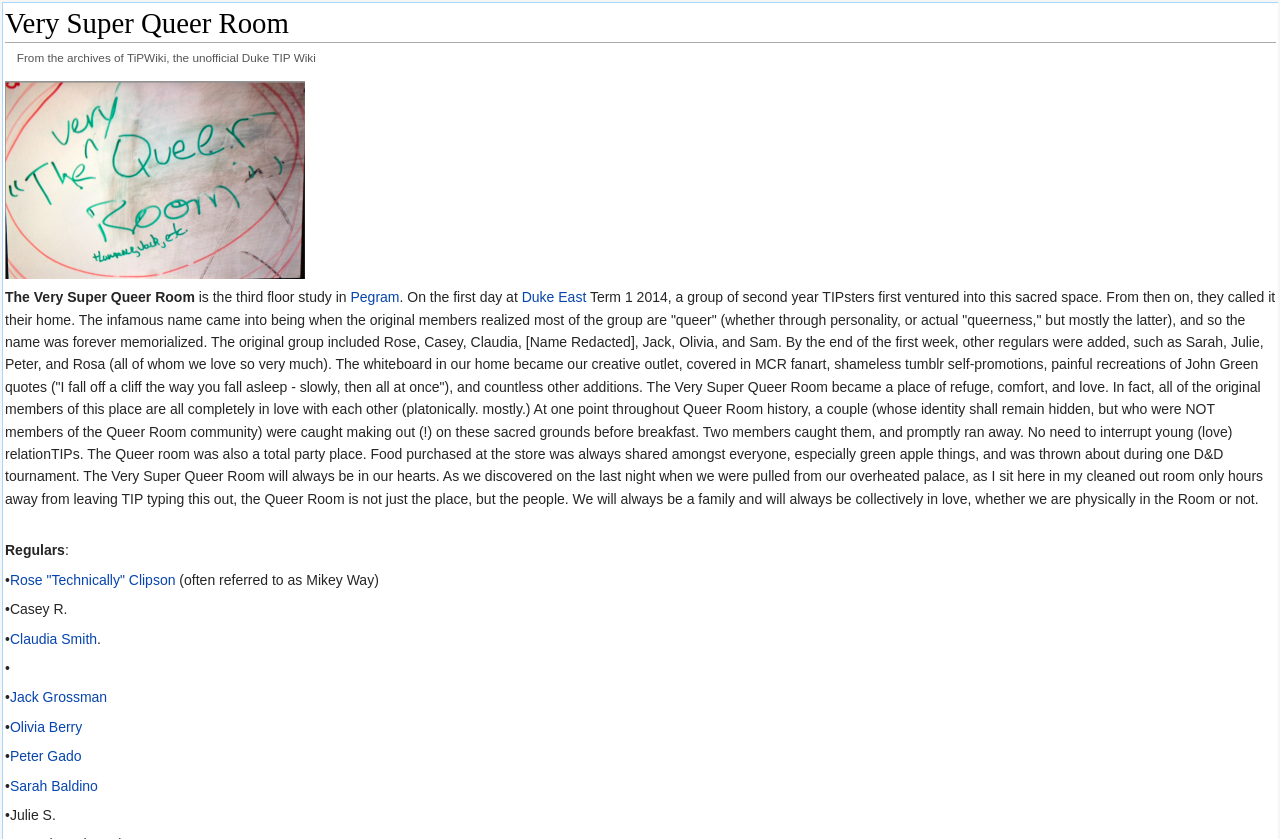What was shared among the group members?
From the details in the image, provide a complete and detailed answer to the question.

The text mentions that 'Food purchased at the store was always shared amongst everyone, especially green apple things...' which suggests that food was shared among the group members.